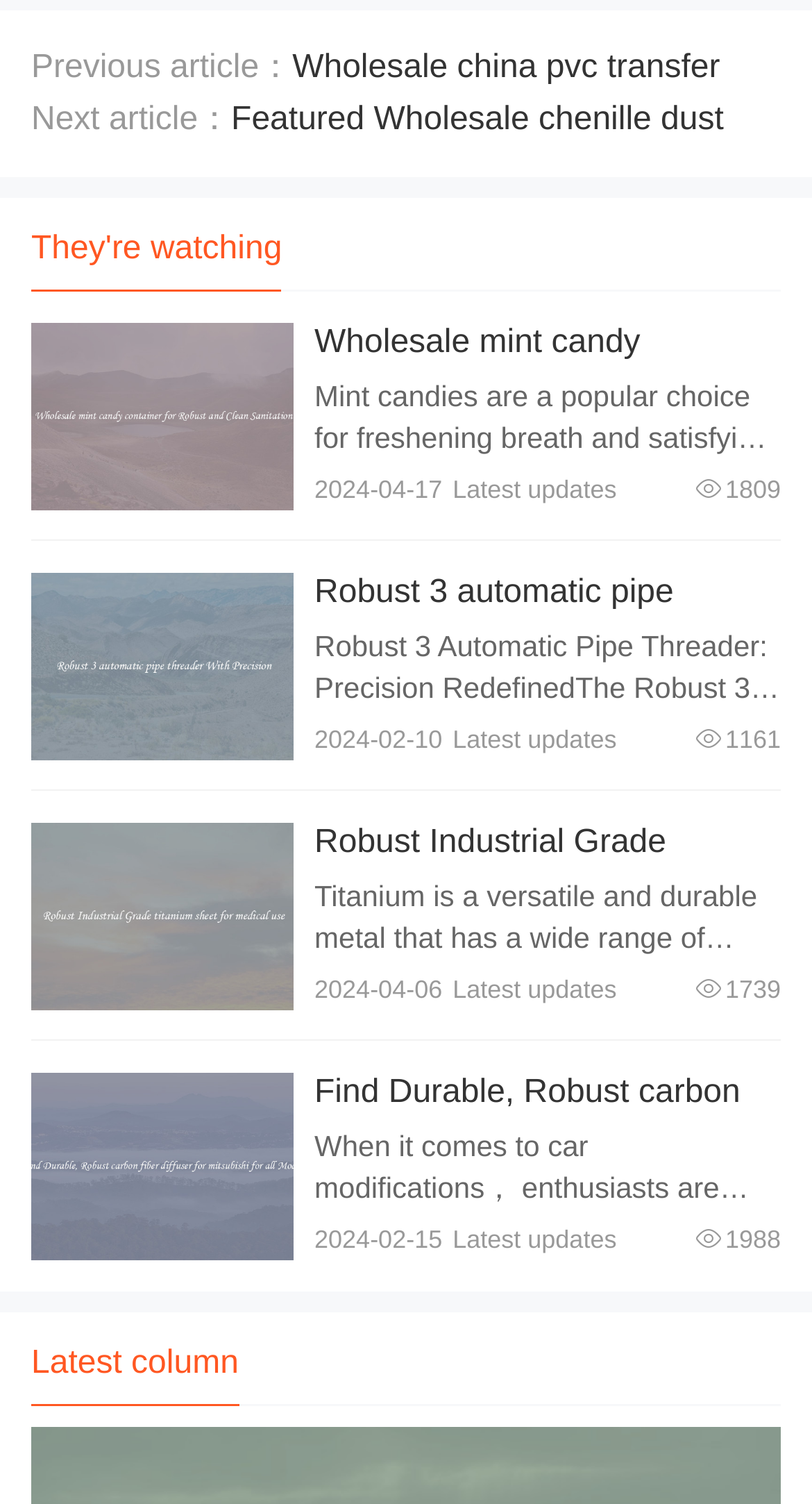Using the provided element description: "View details", determine the bounding box coordinates of the corresponding UI element in the screenshot.

[0.038, 0.547, 0.362, 0.671]